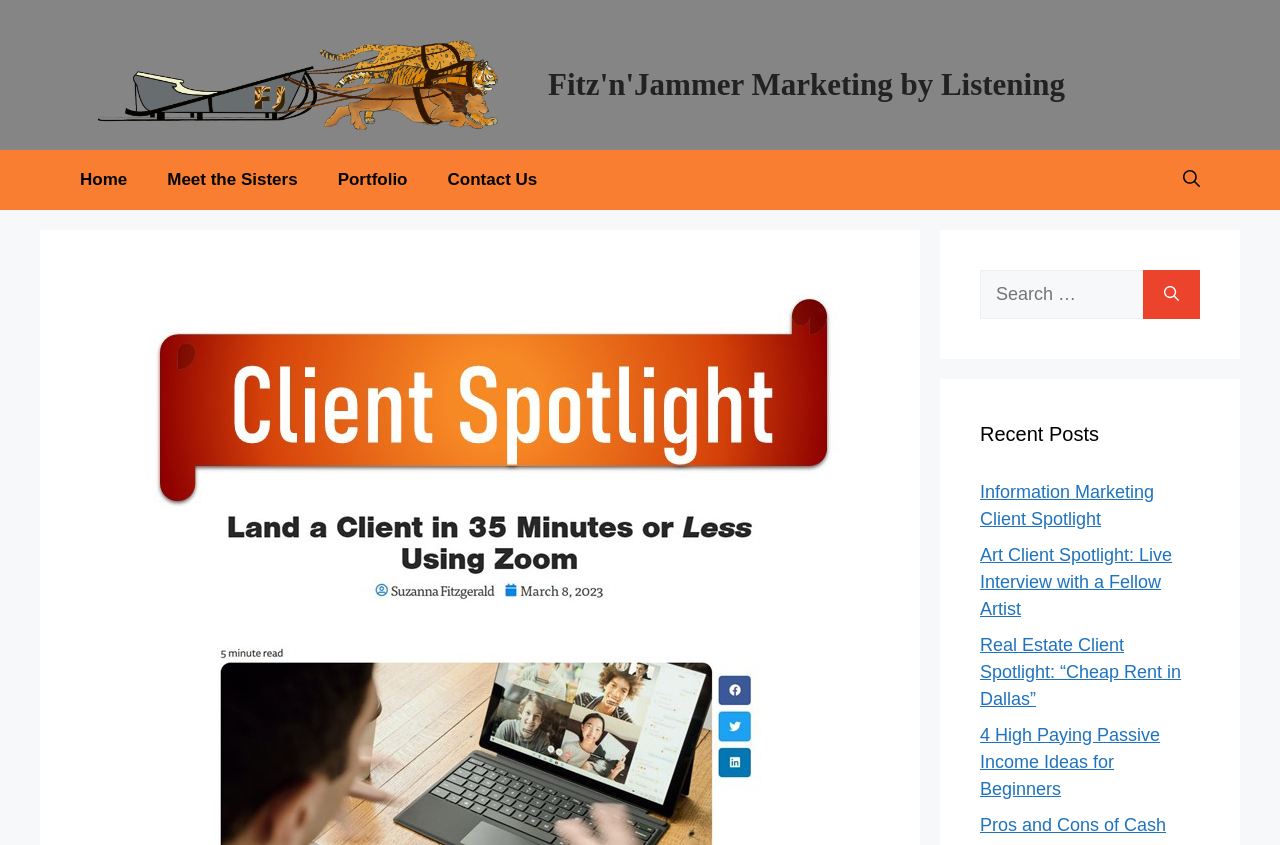From the details in the image, provide a thorough response to the question: What is the name of the marketing company?

I found the name of the marketing company by looking at the banner element at the top of the webpage, which contains a link with the text 'Fitz'n'Jammer Marketing by Listening'.